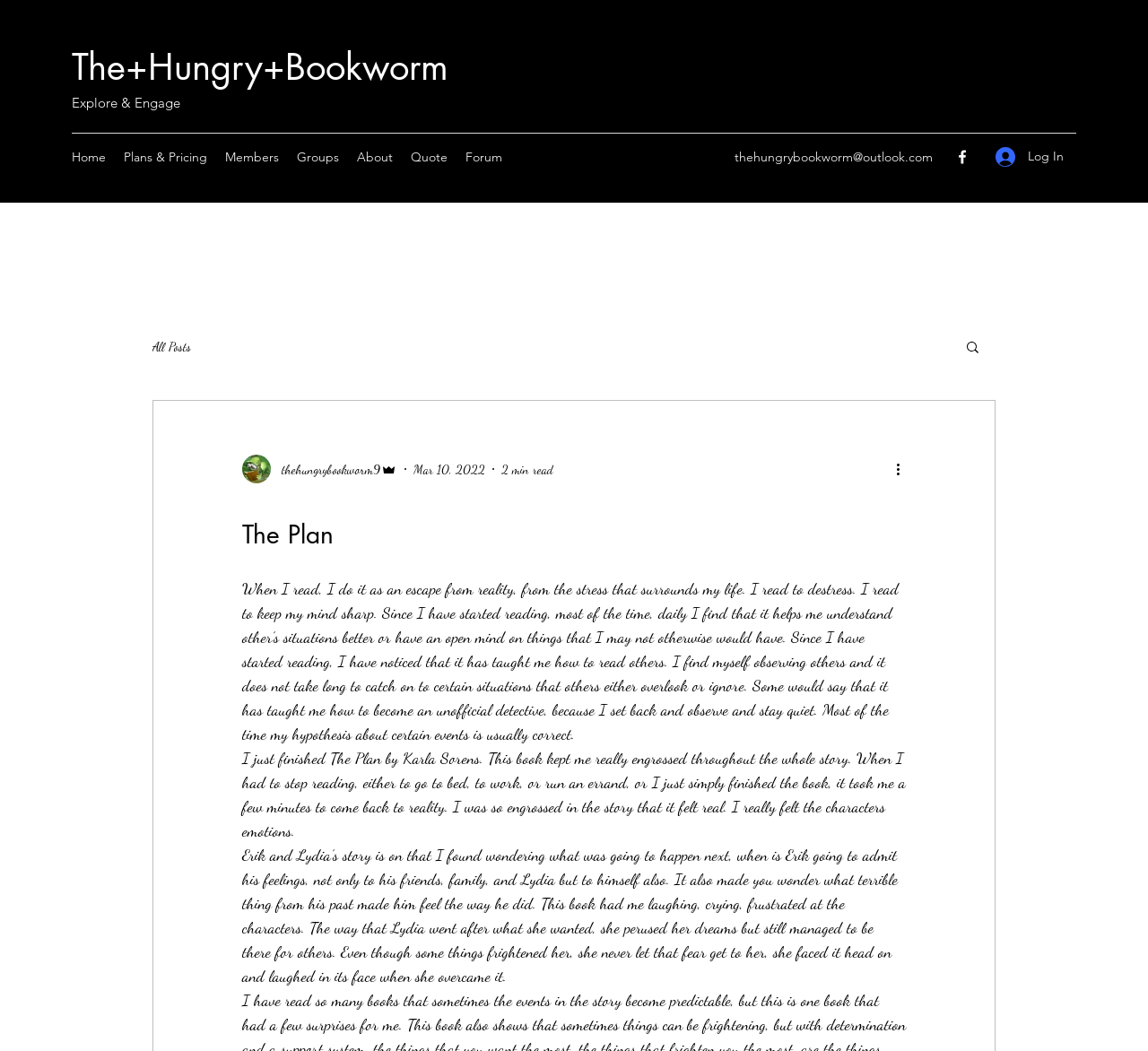Write an elaborate caption that captures the essence of the webpage.

This webpage appears to be a personal blog, specifically a book review blog. At the top left, there is a link to "The Hungry Bookworm" and a static text "Explore & Engage". Below this, there is a navigation menu with links to "Home", "Plans & Pricing", "Members", "Groups", "About", "Quote", and "Forum". 

To the right of the navigation menu, there is a link to an email address "thehungrybookworm@outlook.com". Next to this, there is a social media link to Facebook, represented by an image. A "Log In" button is located at the top right corner.

The main content of the page is a blog post, which starts with a heading "The Plan". The post is a personal reflection on the importance of reading, with the author sharing how it helps them destress and understand others better. The author also mentions that reading has taught them how to observe others and understand their situations.

Below this introduction, the author reviews a book called "The Plan" by Karla Sorens, mentioning how engrossed they were in the story and how it made them feel. The review is a detailed and personal account of the author's experience with the book.

On the right side of the blog post, there is a section with the author's profile picture, their username "thehungrybookworm9", and their role as "Admin". There is also a timestamp "Mar 10, 2022" and a note "2 min read". A "More actions" button is located below this section.

At the very top of the page, there is a region labeled "Post: Blog2_Post", which likely contains the entire blog post.